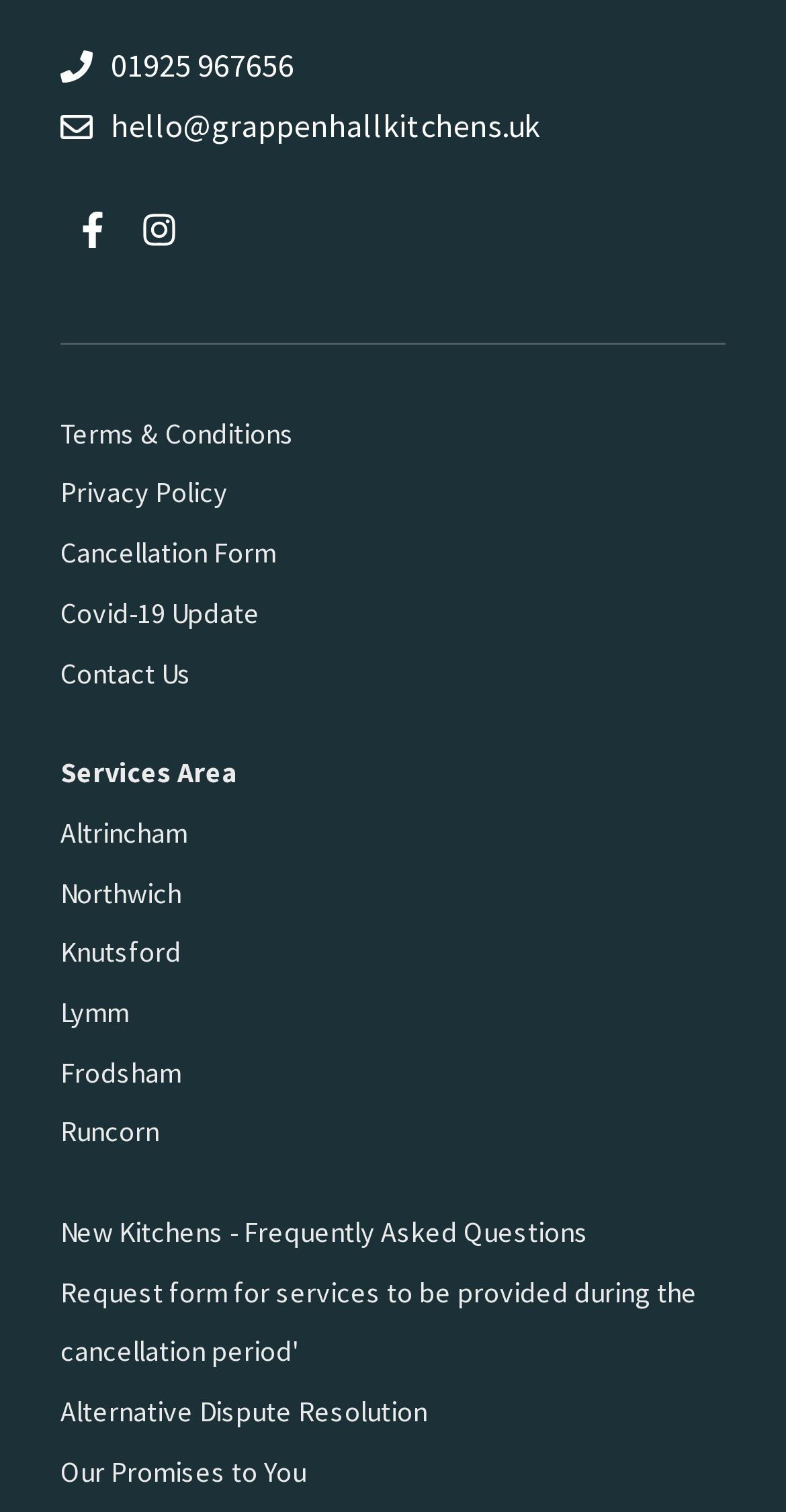Using the provided description: "Terms & Conditions", find the bounding box coordinates of the corresponding UI element. The output should be four float numbers between 0 and 1, in the format [left, top, right, bottom].

[0.077, 0.268, 0.923, 0.307]